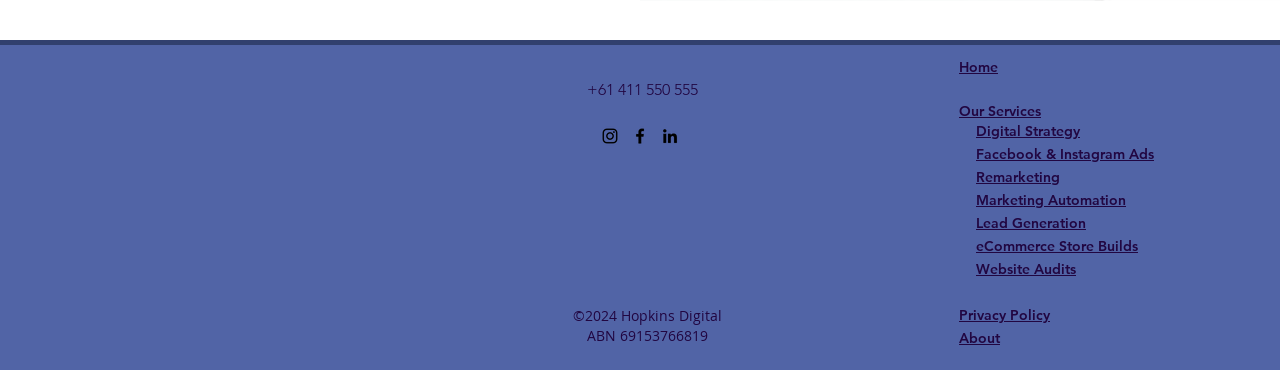Provide a one-word or short-phrase answer to the question:
What is the last service listed on the webpage?

Website Audits